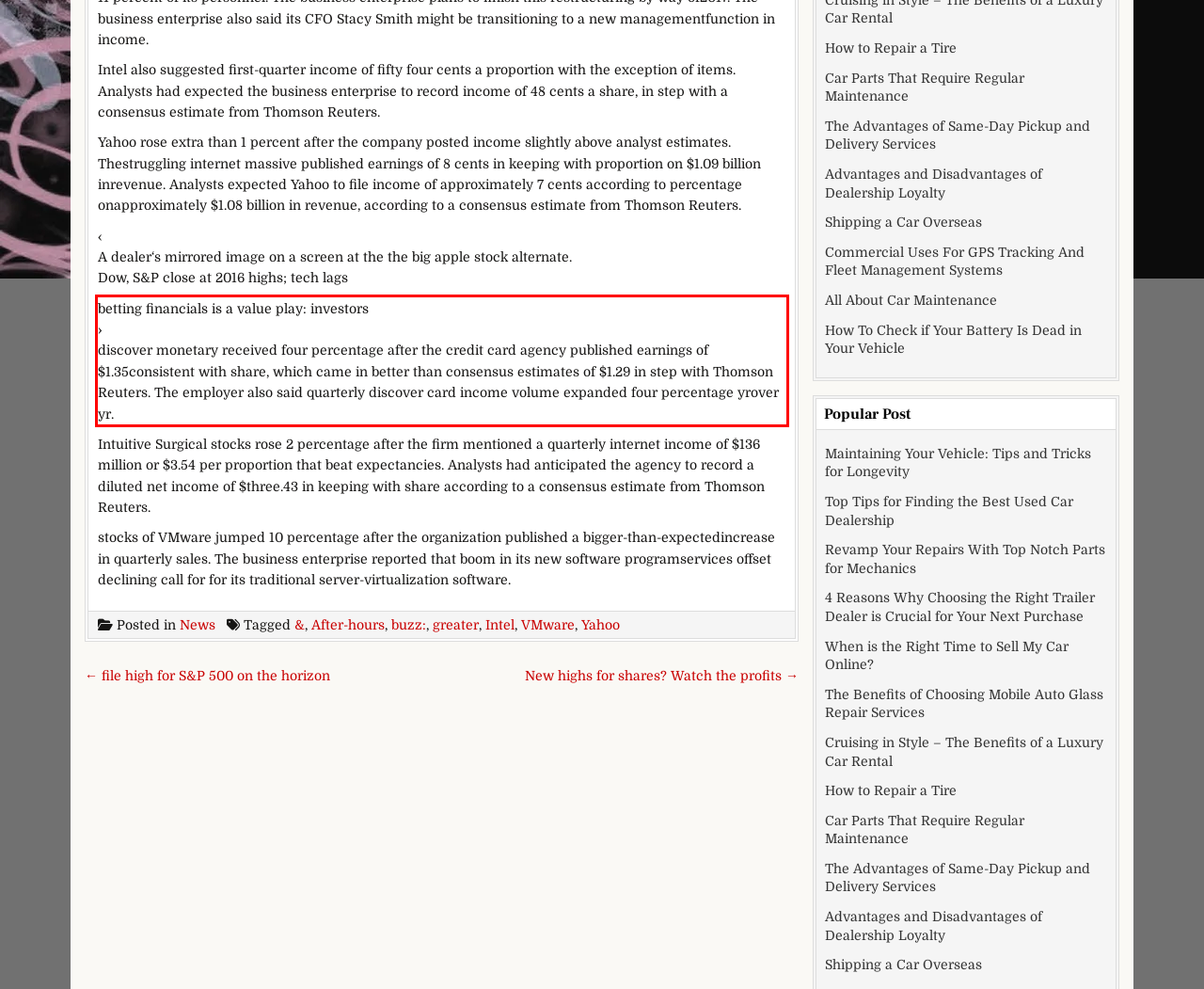Identify the text inside the red bounding box in the provided webpage screenshot and transcribe it.

betting financials is a value play: investors › discover monetary received four percentage after the credit card agency published earnings of $1.35consistent with share, which came in better than consensus estimates of $1.29 in step with Thomson Reuters. The employer also said quarterly discover card income volume expanded four percentage yrover yr.